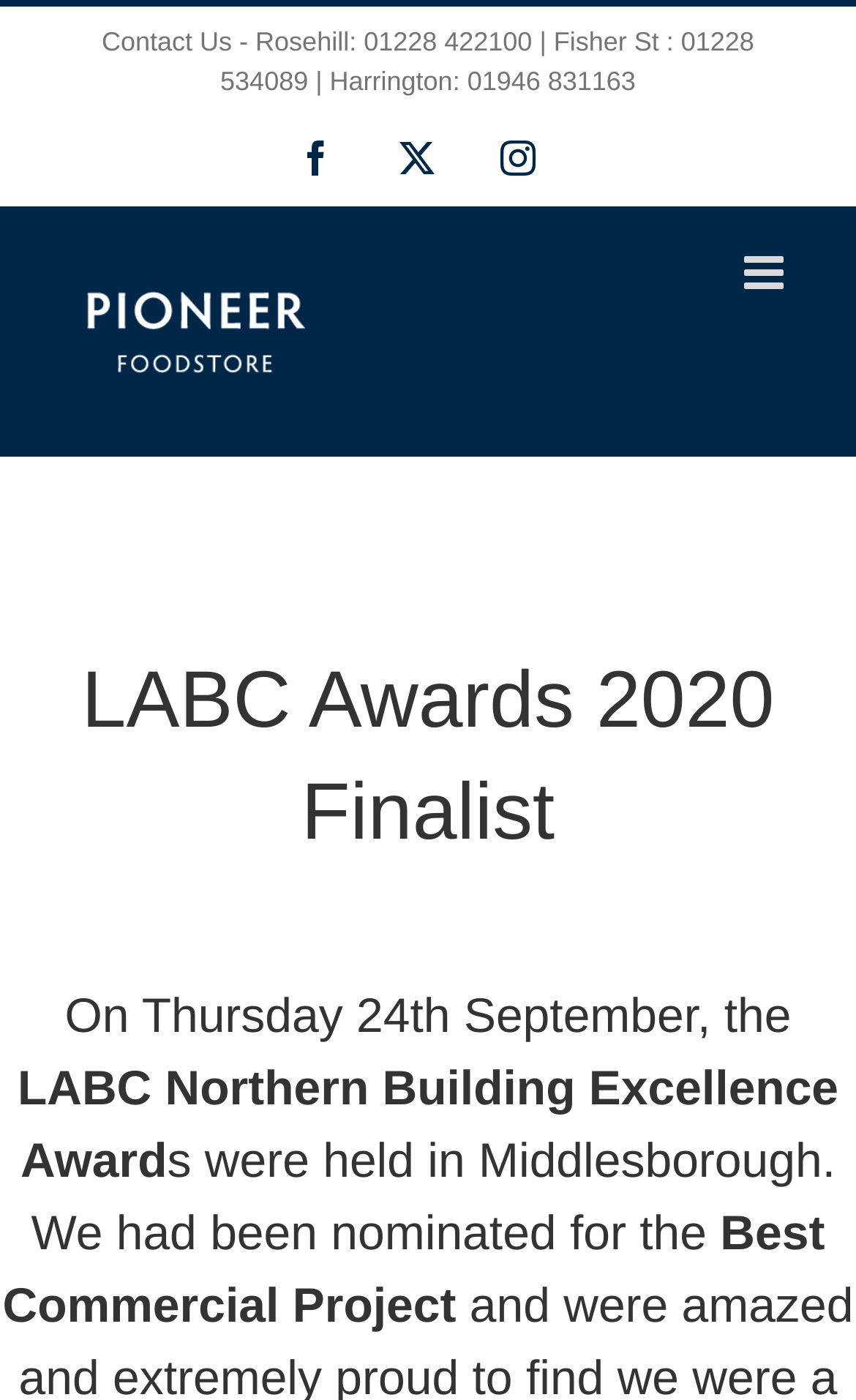Can you extract the headline from the webpage for me?

LABC Awards 2020 Finalist